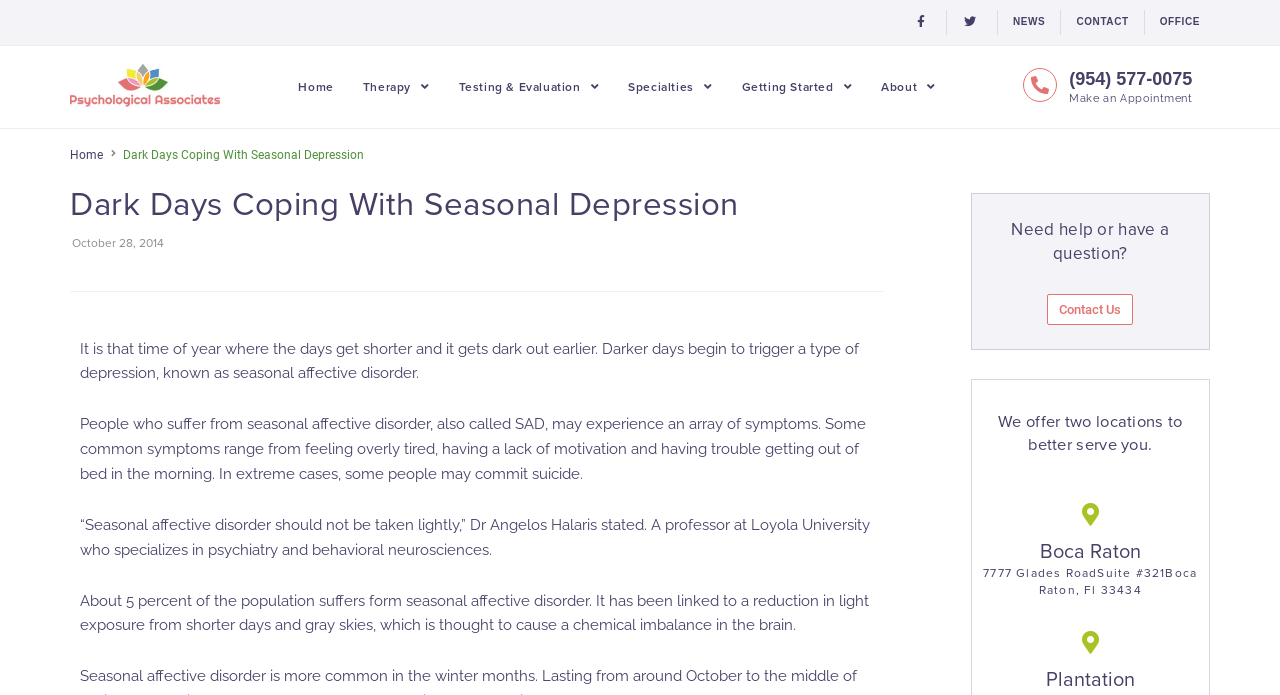What is the phone number to make an appointment?
Give a detailed explanation using the information visible in the image.

I found the phone number by looking at the element with the text '(954) 577-0075' which is a link and a heading, and it is located near the 'Make an Appointment' text, suggesting that it is the phone number to make an appointment.